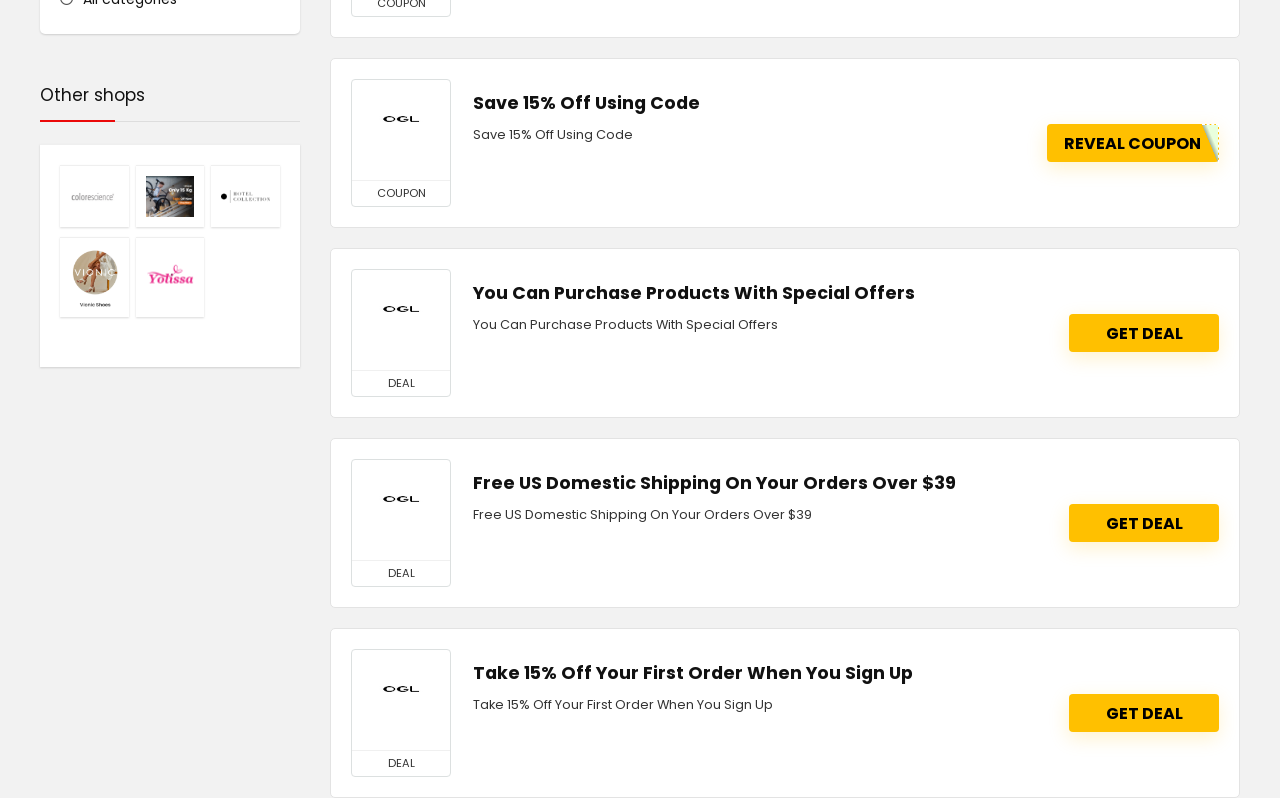Given the element description "Get Deal", identify the bounding box of the corresponding UI element.

[0.835, 0.632, 0.952, 0.679]